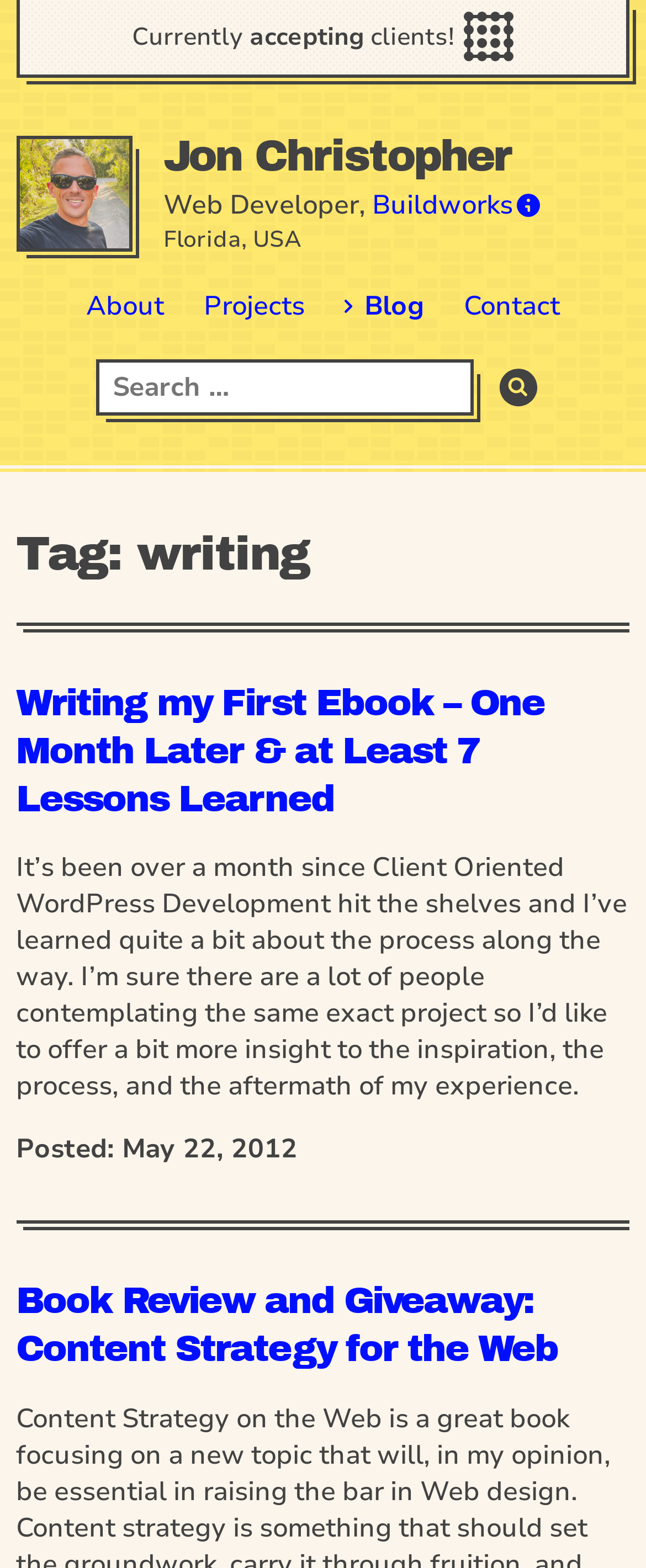What is the title of the first article?
Answer the question with as much detail as you can, using the image as a reference.

The first article on the webpage has the title 'Writing my First Ebook – One Month Later & at Least 7 Lessons Learned', which can be found by looking at the heading elements in the article section.